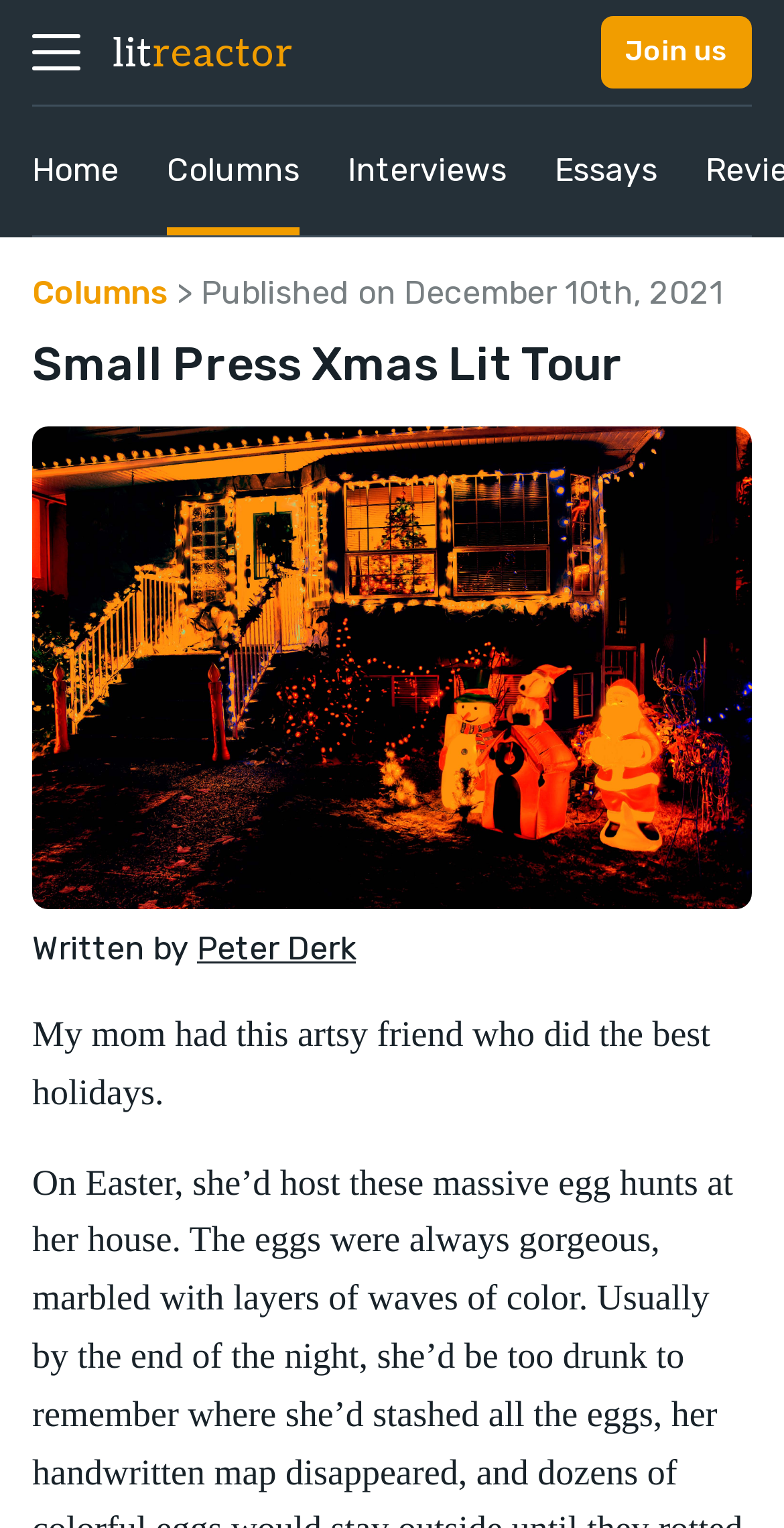How many links are in the navigation menu?
Please ensure your answer to the question is detailed and covers all necessary aspects.

I counted the links in the navigation menu, which are 'Home', 'Columns', 'Interviews', and 'Essays', and found that there are 4 links.